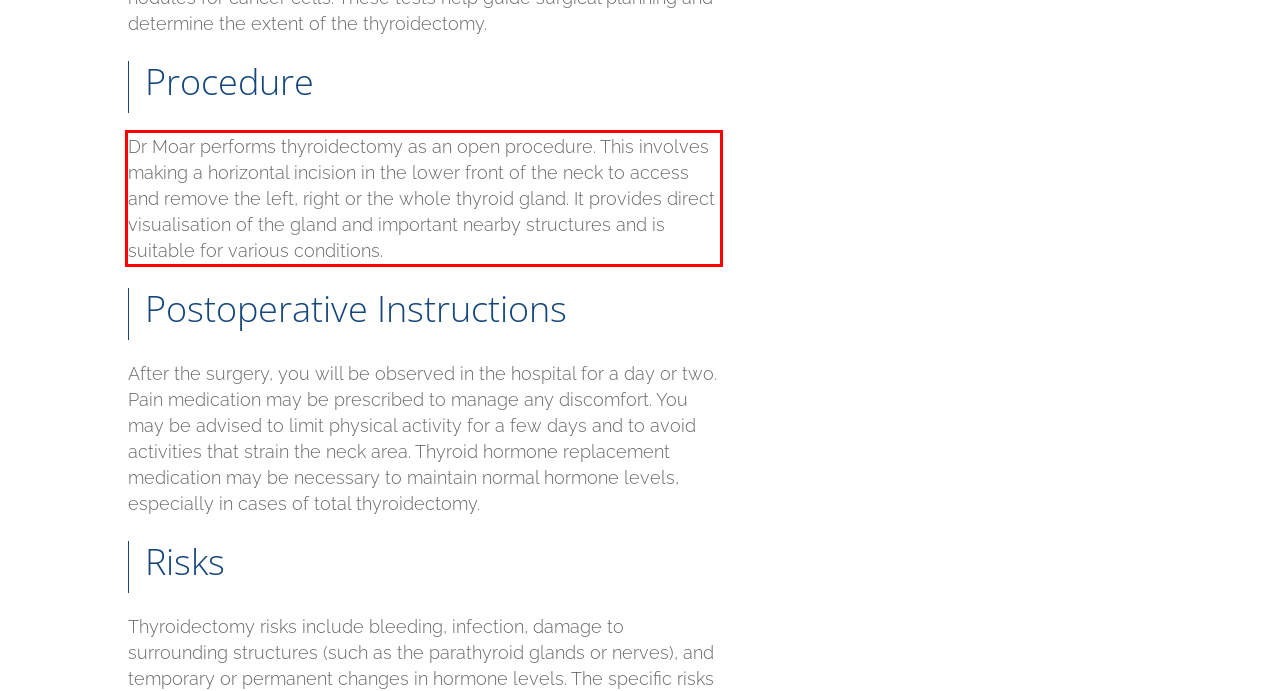From the screenshot of the webpage, locate the red bounding box and extract the text contained within that area.

Dr Moar performs thyroidectomy as an open procedure. This involves making a horizontal incision in the lower front of the neck to access and remove the left, right or the whole thyroid gland. It provides direct visualisation of the gland and important nearby structures and is suitable for various conditions.